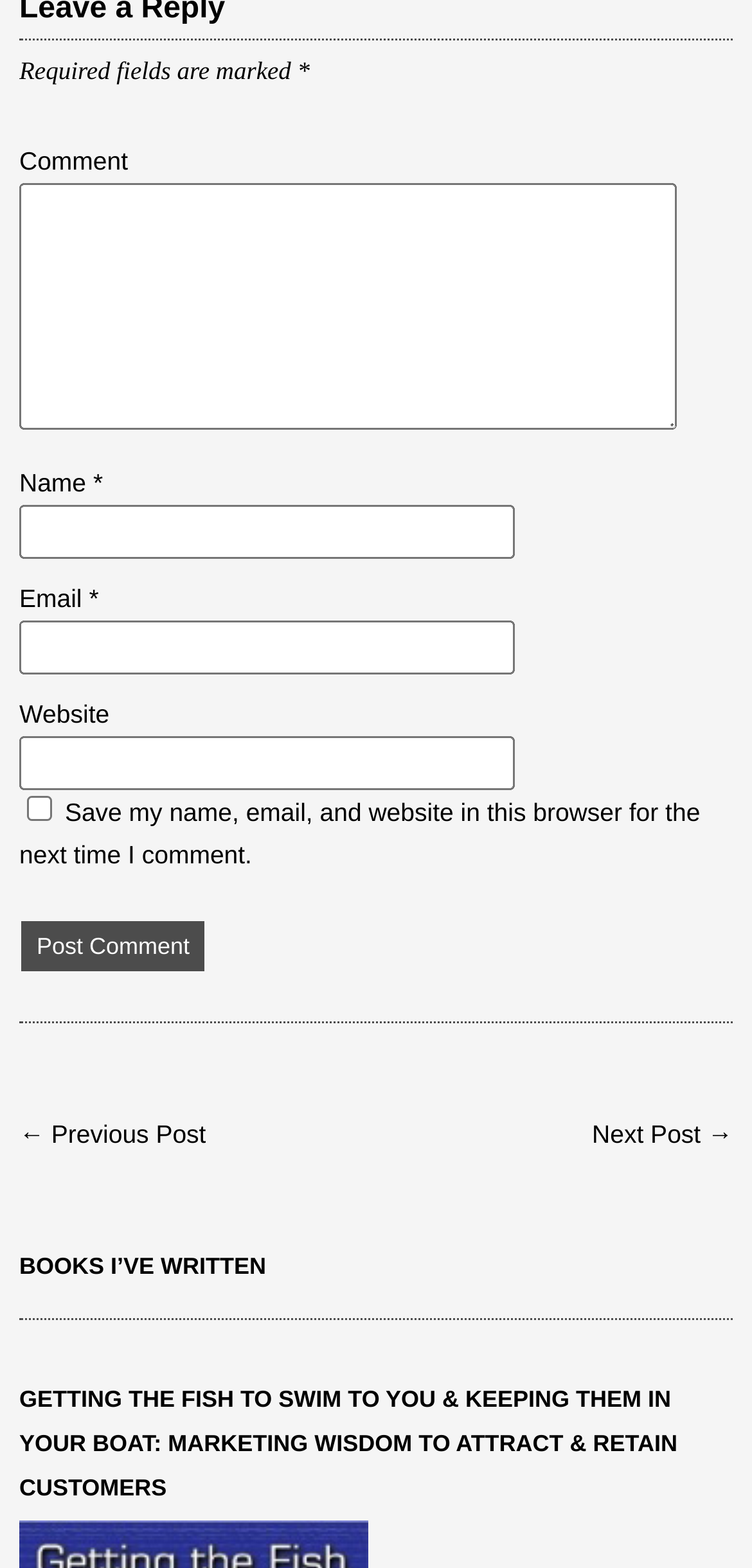Can you find the bounding box coordinates for the element to click on to achieve the instruction: "Enter a comment"?

[0.026, 0.117, 0.9, 0.274]